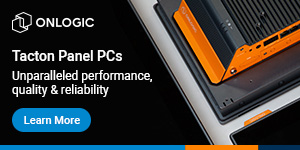Use a single word or phrase to answer the question: 
What is the purpose of the 'Learn More' call to action?

To explore advanced capabilities